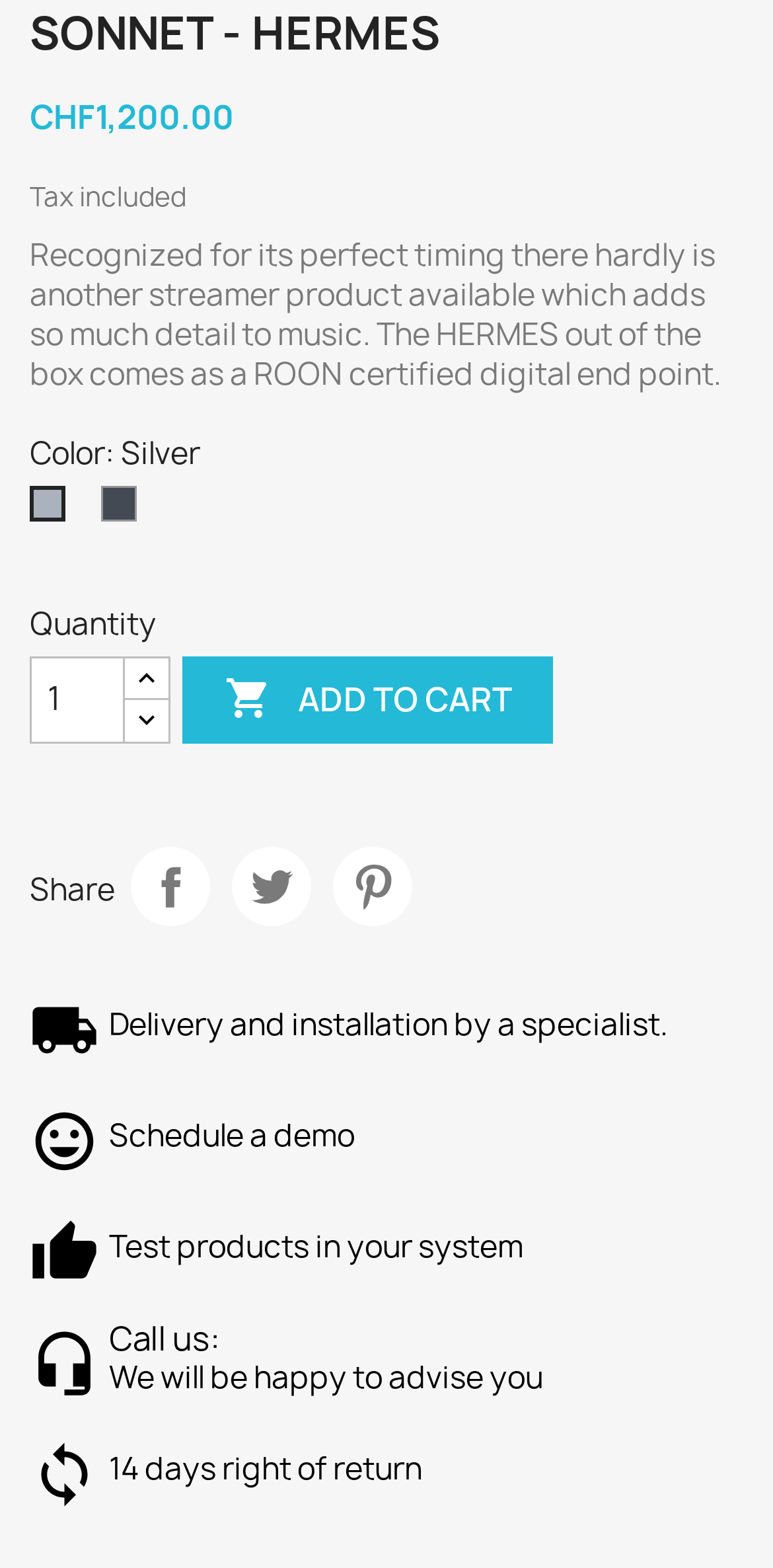What is the minimum quantity that can be ordered?
From the details in the image, answer the question comprehensively.

The minimum quantity that can be ordered can be found in the spinbutton element with the label 'Quantity'. The valuemin attribute of this element is set to 1, indicating that the minimum quantity is 1.